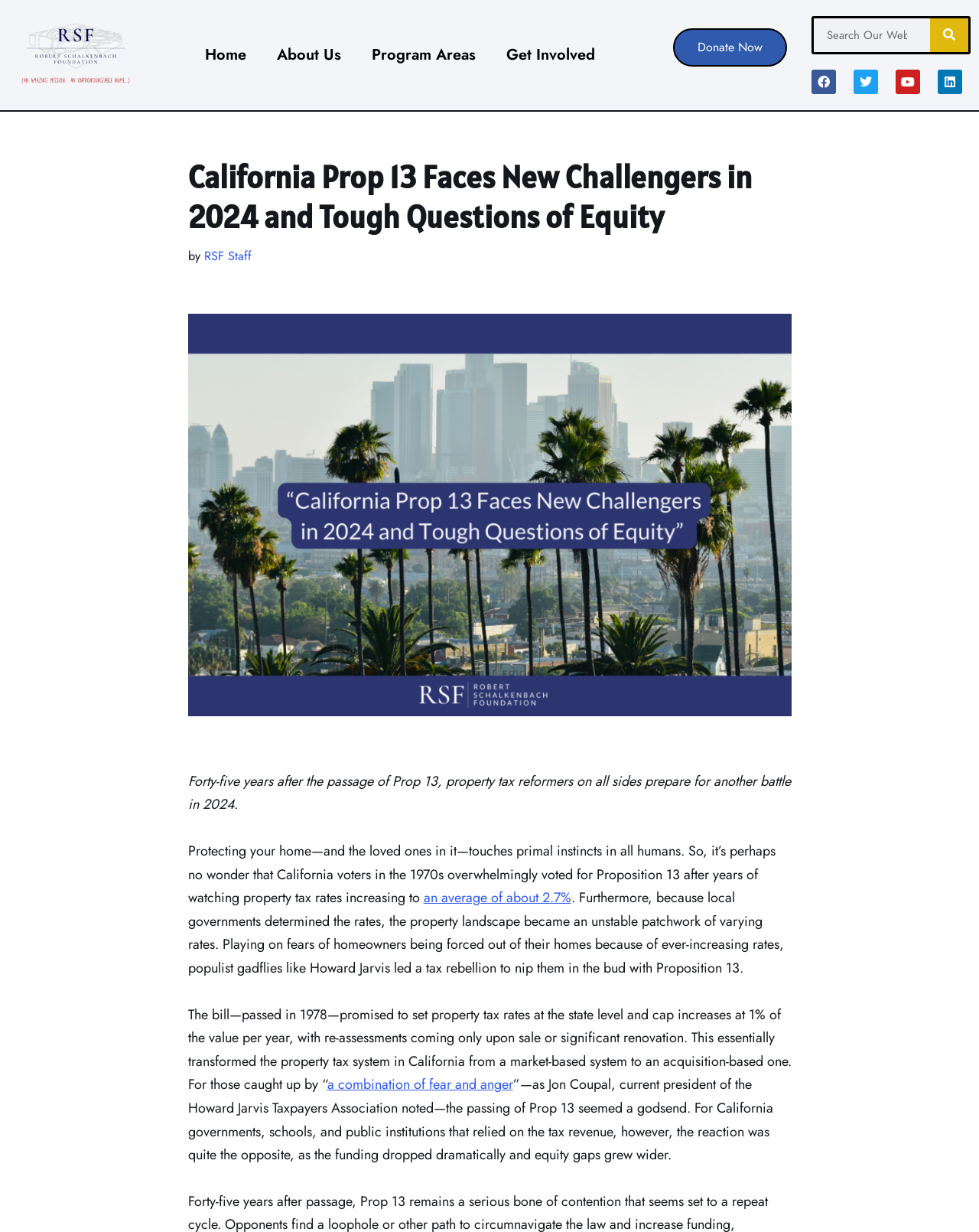Using the information in the image, give a detailed answer to the following question: What is the purpose of Proposition 13?

I read the article and found that Proposition 13 was passed in 1978 to set property tax rates at the state level and cap increases at 1% of the value per year, with re-assessments coming only upon sale or significant renovation.